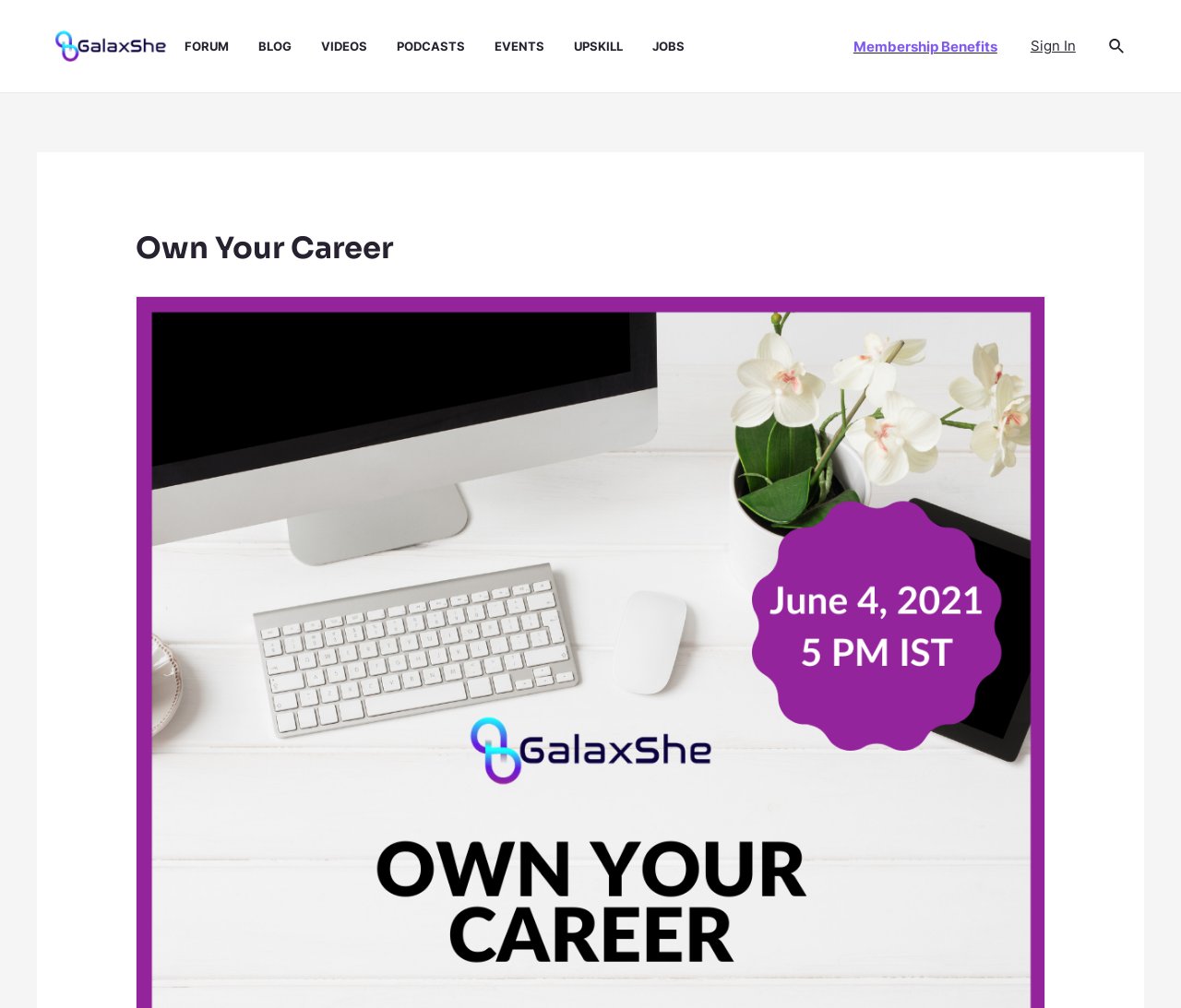Summarize the webpage comprehensively, mentioning all visible components.

The webpage is titled "Own Your Career - GalaxShe" and features a prominent logo of GalaxShe at the top left corner. Below the logo, a navigation menu spans across the top of the page, containing links to various sections such as "FORUM", "BLOG", "VIDEOS", "PODCASTS", "EVENTS", "UPSKILL", and "JOBS".

To the right of the navigation menu, there are three links: "Membership Benefits", "Account icon link" with a sign-in option, and a "Search icon link". The search icon is accompanied by a small image.

The main content of the page is headed by a large header that reads "Own Your Career", which takes up a significant portion of the page. The header is centered and positioned slightly below the top navigation menu.

The webpage appears to be focused on career development and empowerment, as suggested by the title and the meta description, which invites users to join a conversation with a panel of dynamic young women sharing their tips on how to own their careers.